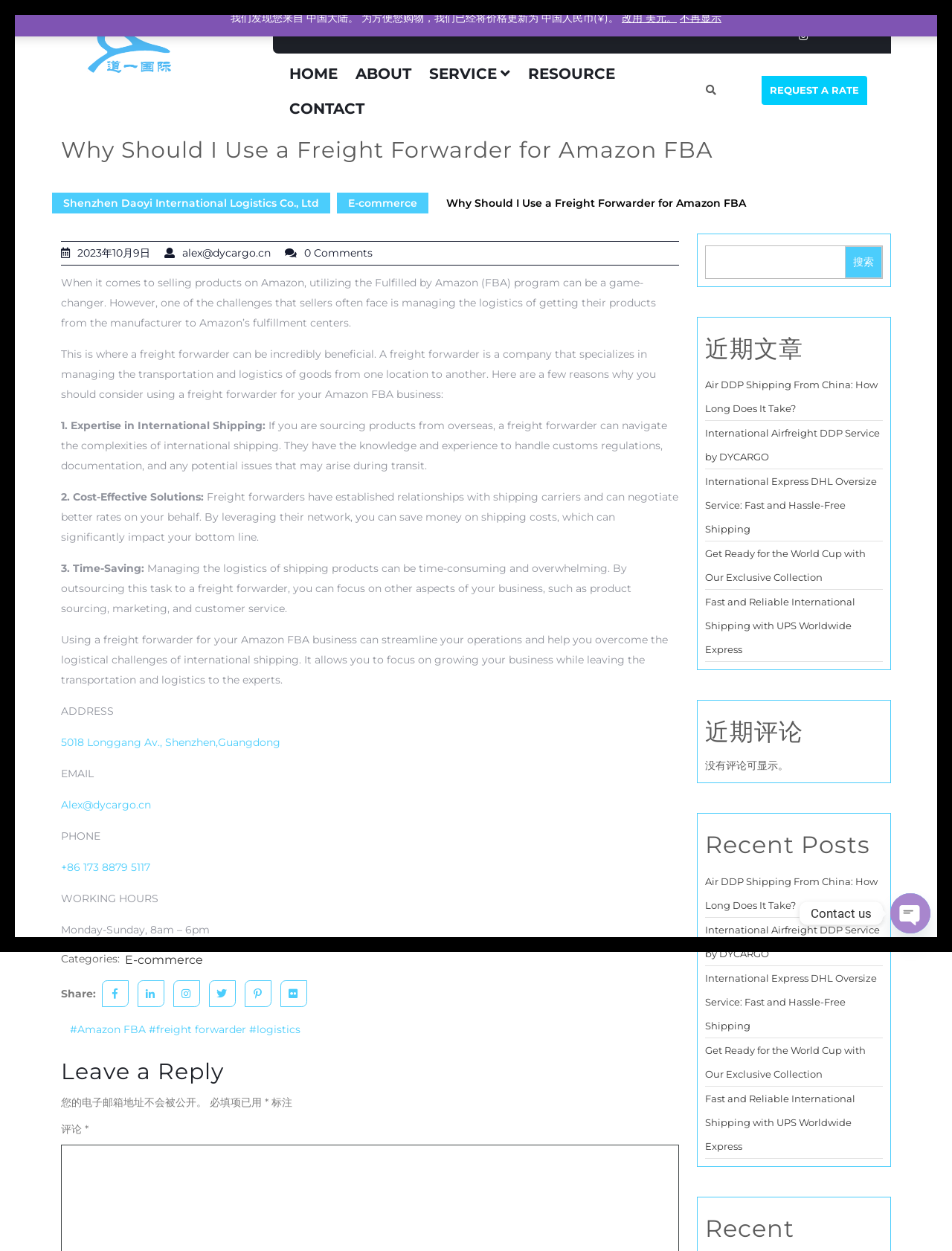Please specify the bounding box coordinates in the format (top-left x, top-left y, bottom-right x, bottom-right y), with values ranging from 0 to 1. Identify the bounding box for the UI component described as follows: 5018 Longgang Av., Shenzhen,Guangdong

[0.064, 0.588, 0.295, 0.599]